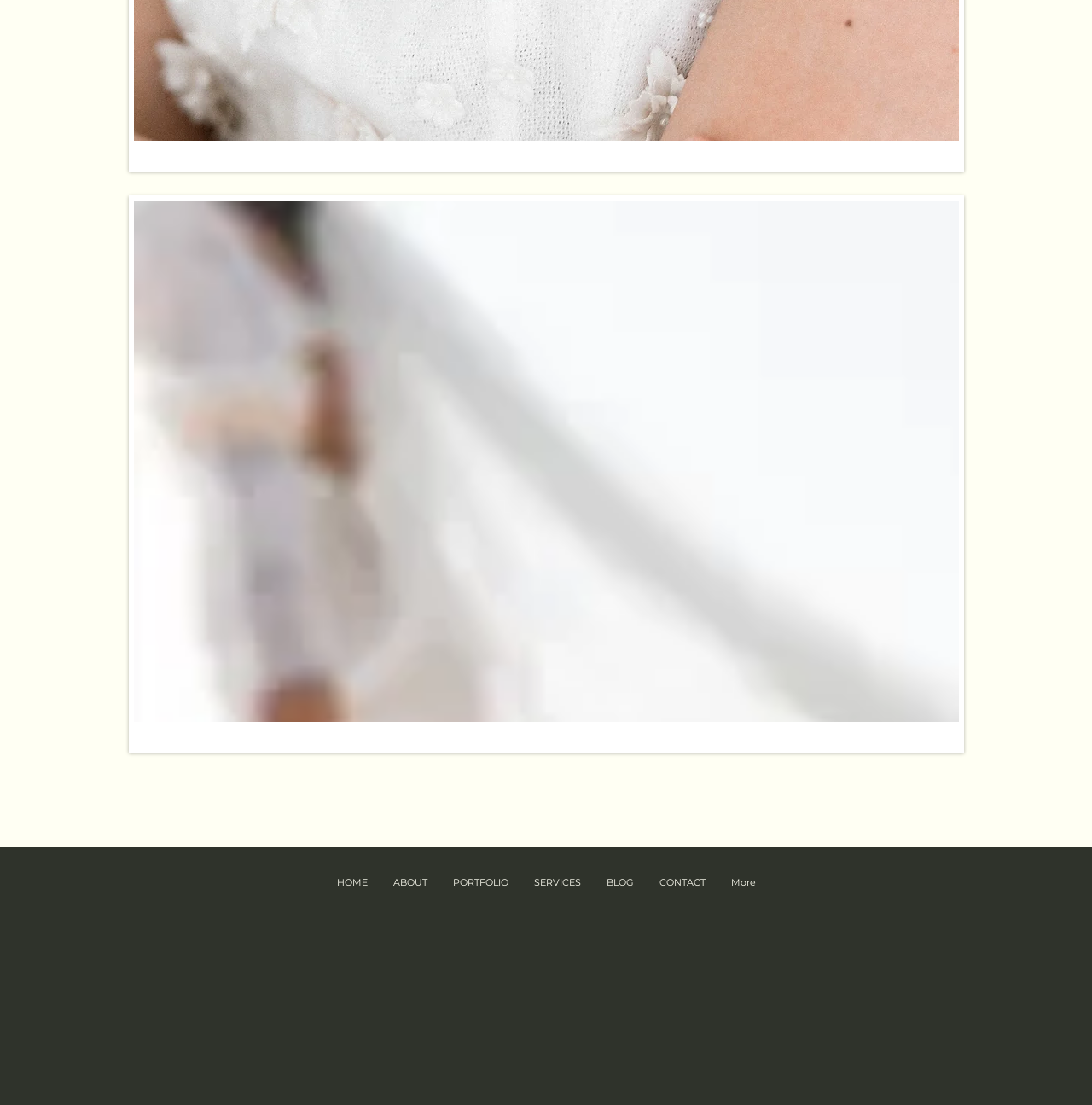Examine the screenshot and answer the question in as much detail as possible: What is the name of the bridal brand?

The name of the bridal brand can be found in the heading element, which is 'Lauren Vieryra Bridal'. This is likely the main title of the webpage and indicates the brand name.